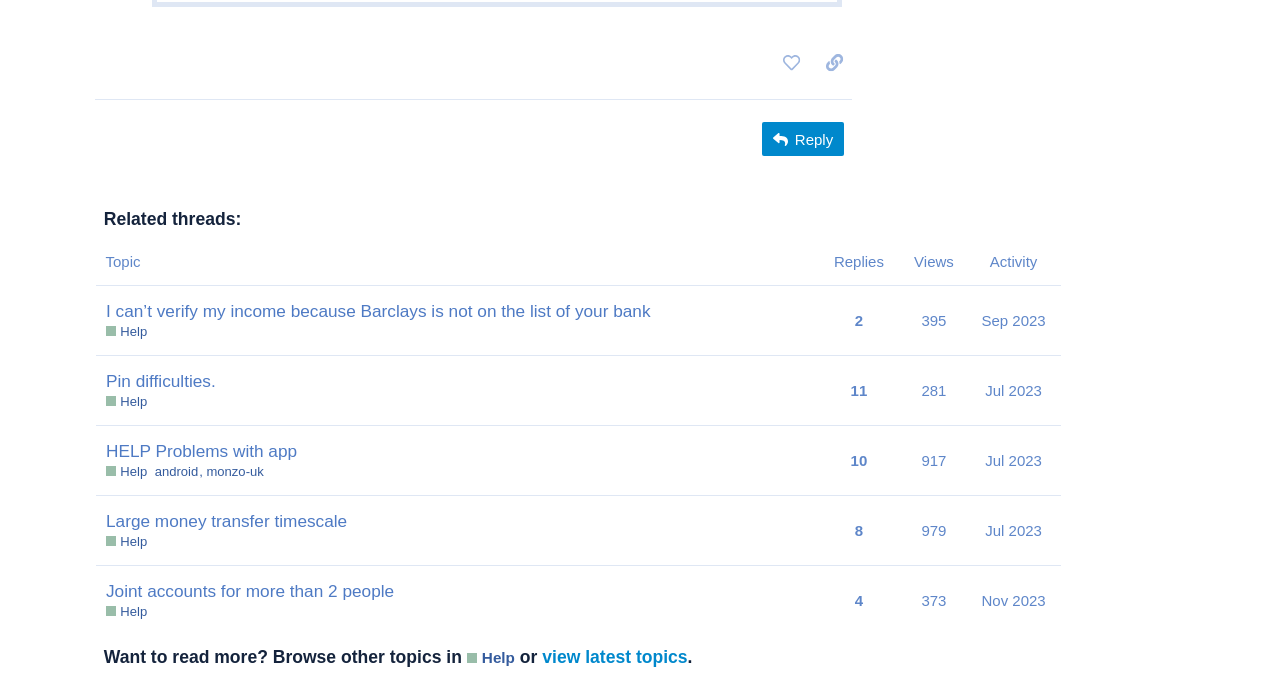What is the view count of the third related thread?
Please give a detailed and elaborate answer to the question.

I looked at the third row in the table with the heading 'Related threads:' and found the view count '281' in the third column.